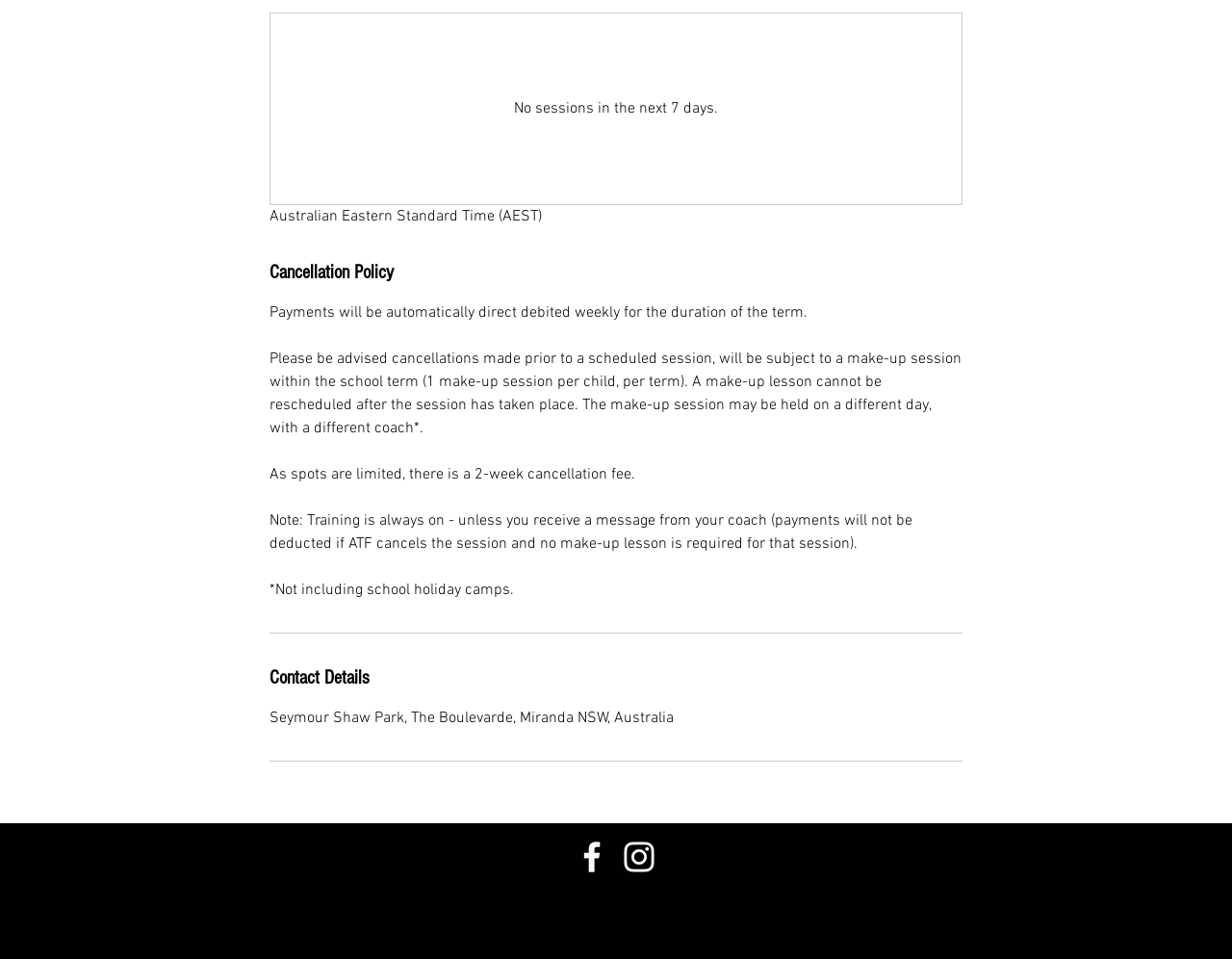From the webpage screenshot, predict the bounding box of the UI element that matches this description: "Mobile Archiving".

None